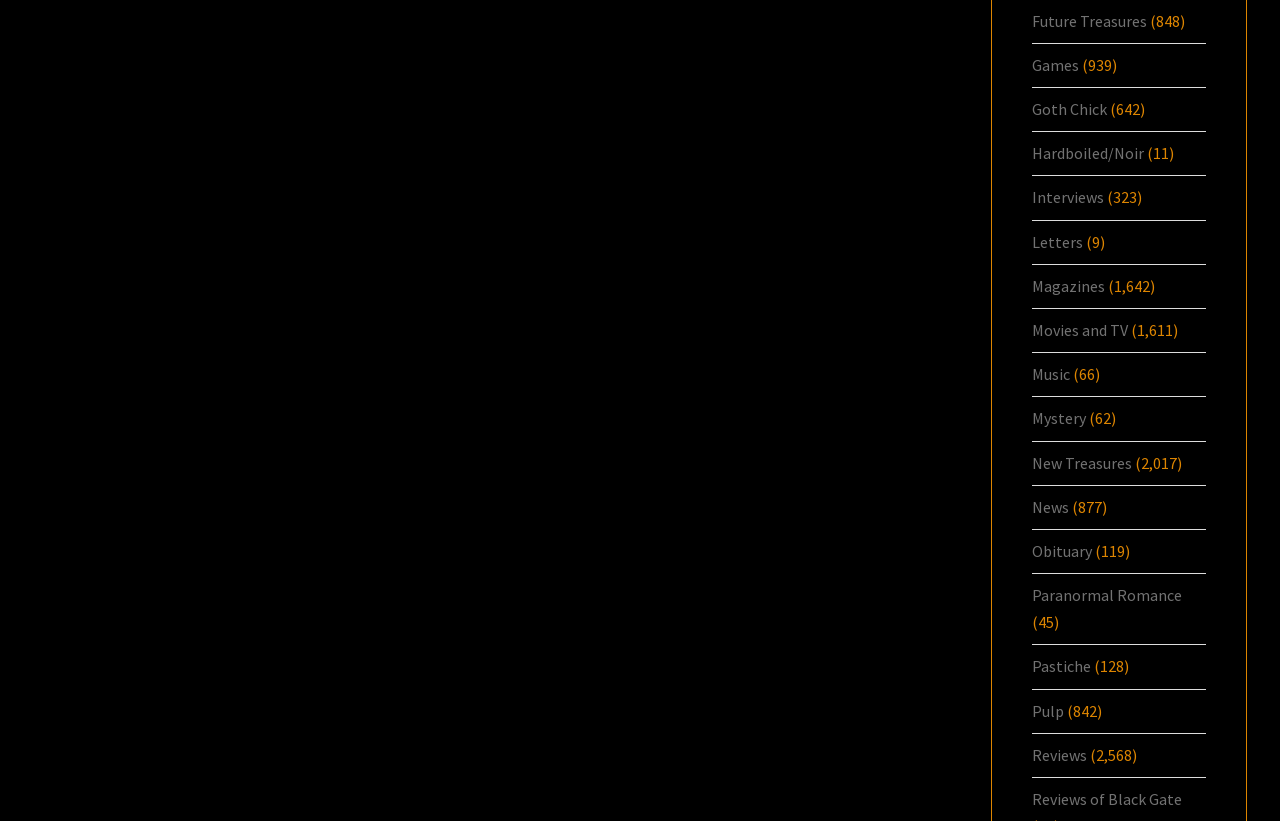Please identify the bounding box coordinates of where to click in order to follow the instruction: "Check out Movies and TV".

[0.806, 0.39, 0.881, 0.414]